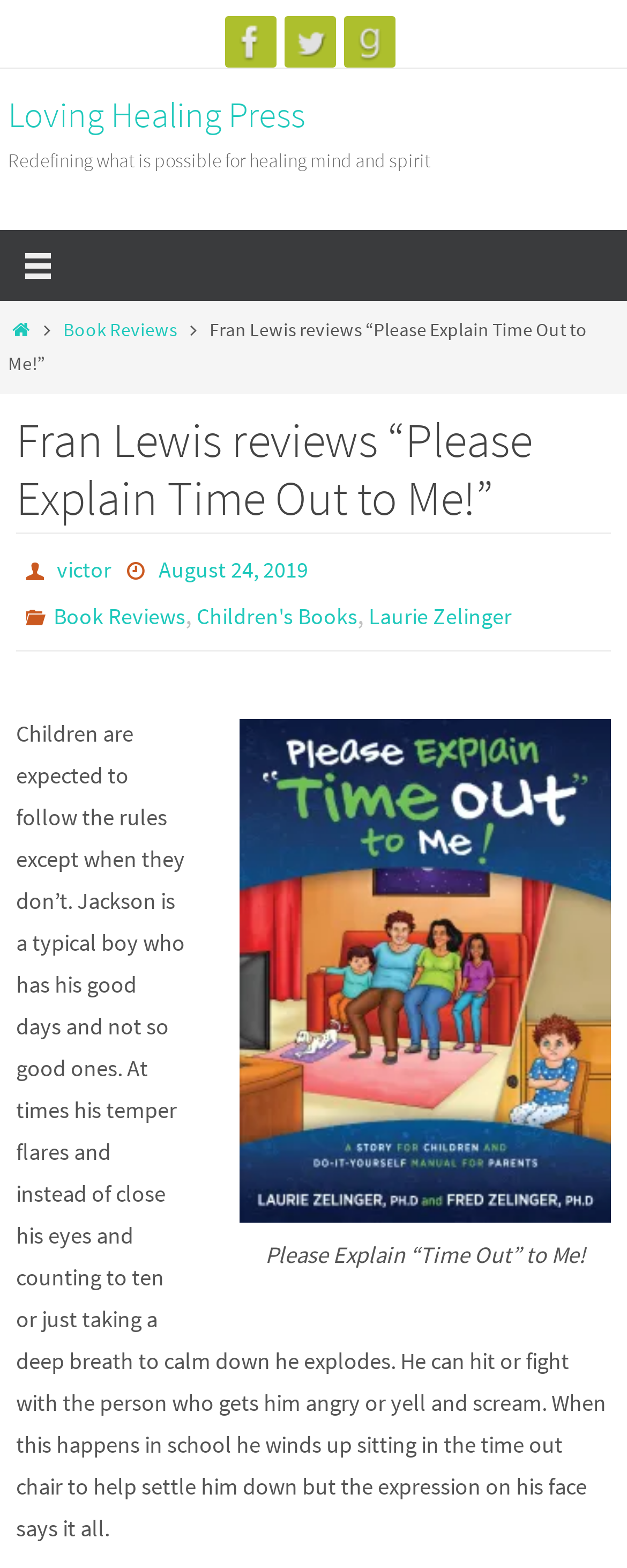Please determine the bounding box coordinates of the element's region to click in order to carry out the following instruction: "Check the author". The coordinates should be four float numbers between 0 and 1, i.e., [left, top, right, bottom].

[0.09, 0.354, 0.177, 0.373]